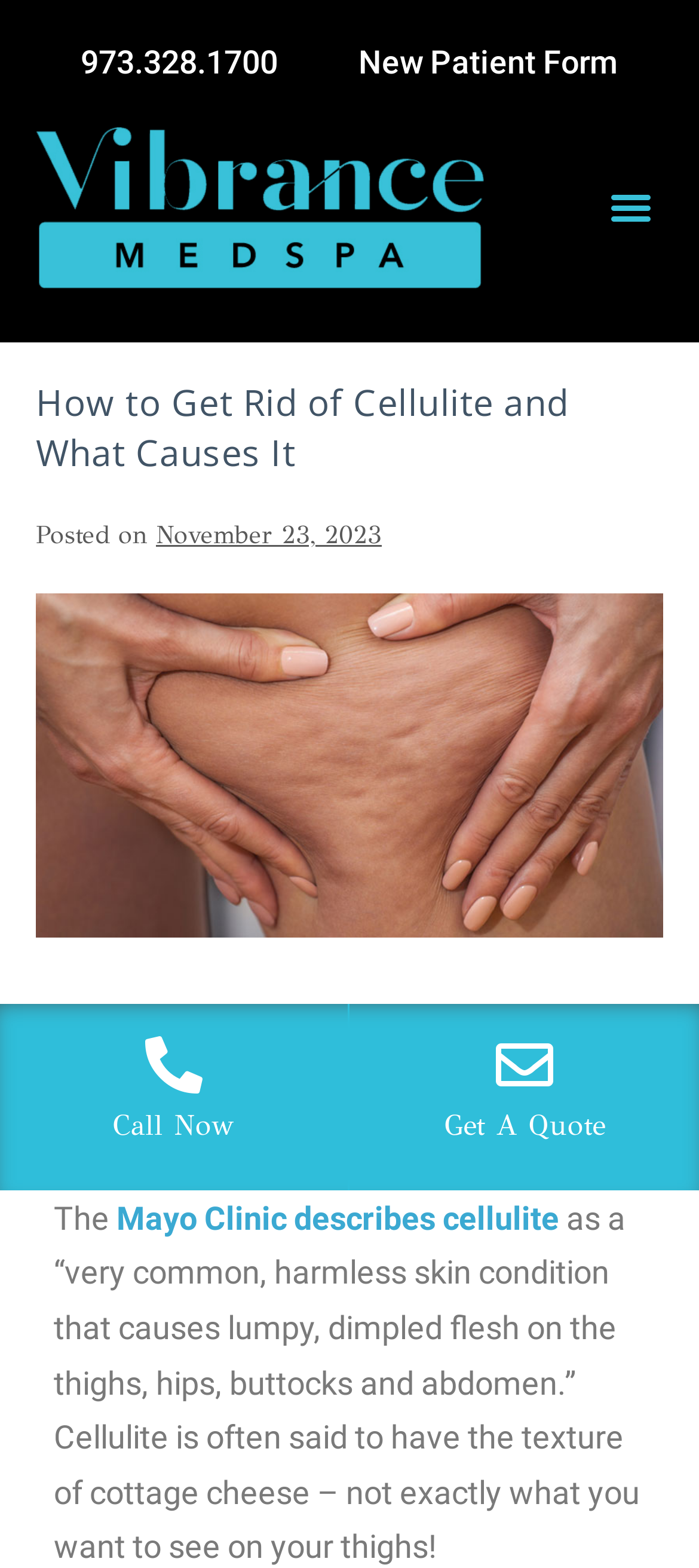What is the texture of cellulite often compared to?
Give a detailed explanation using the information visible in the image.

The webpage states that cellulite is often said to have the texture of cottage cheese, which is mentioned in the same paragraph that describes what cellulite is.